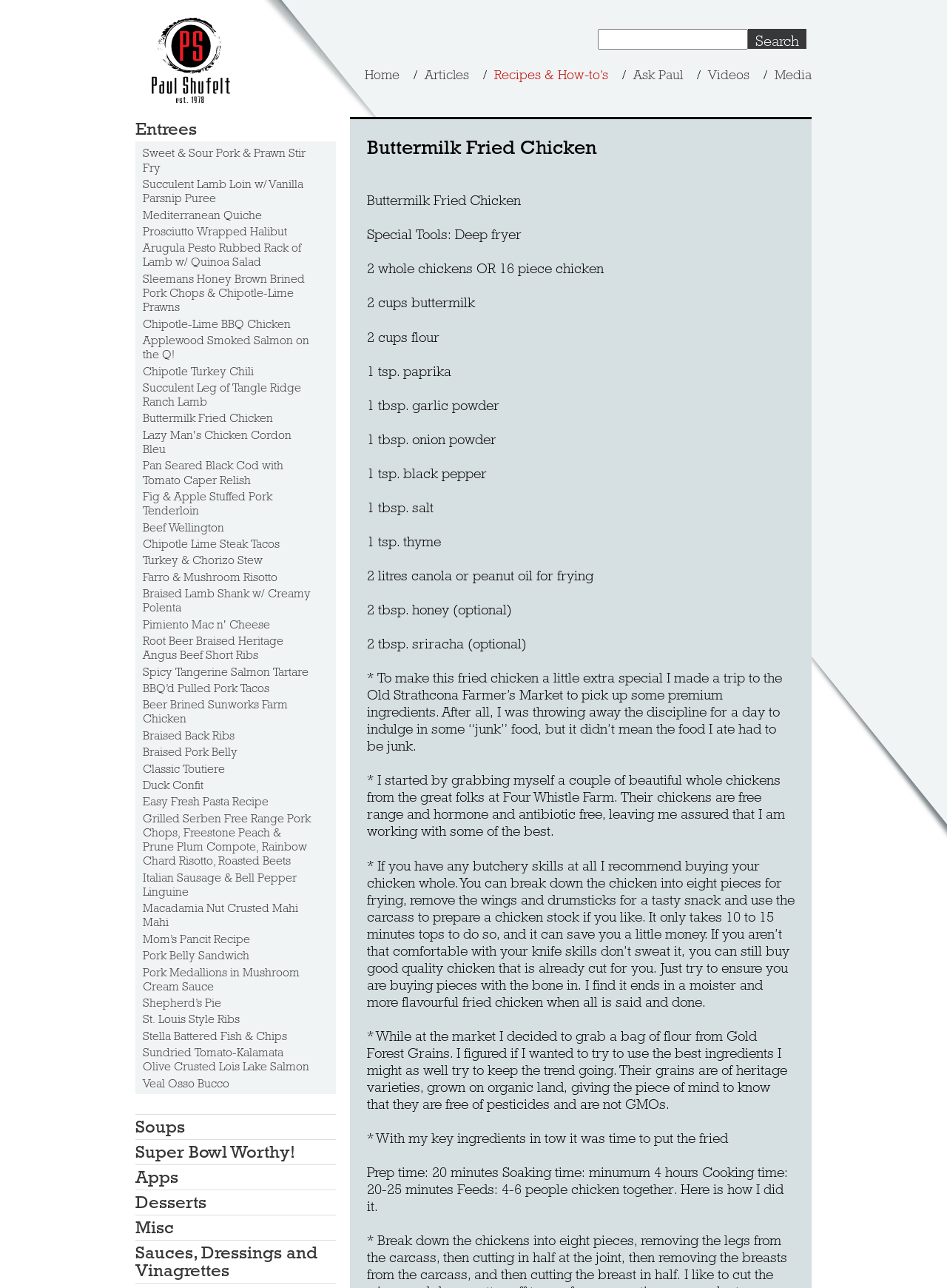Locate the bounding box coordinates of the clickable region to complete the following instruction: "read about Entrees."

[0.143, 0.092, 0.207, 0.109]